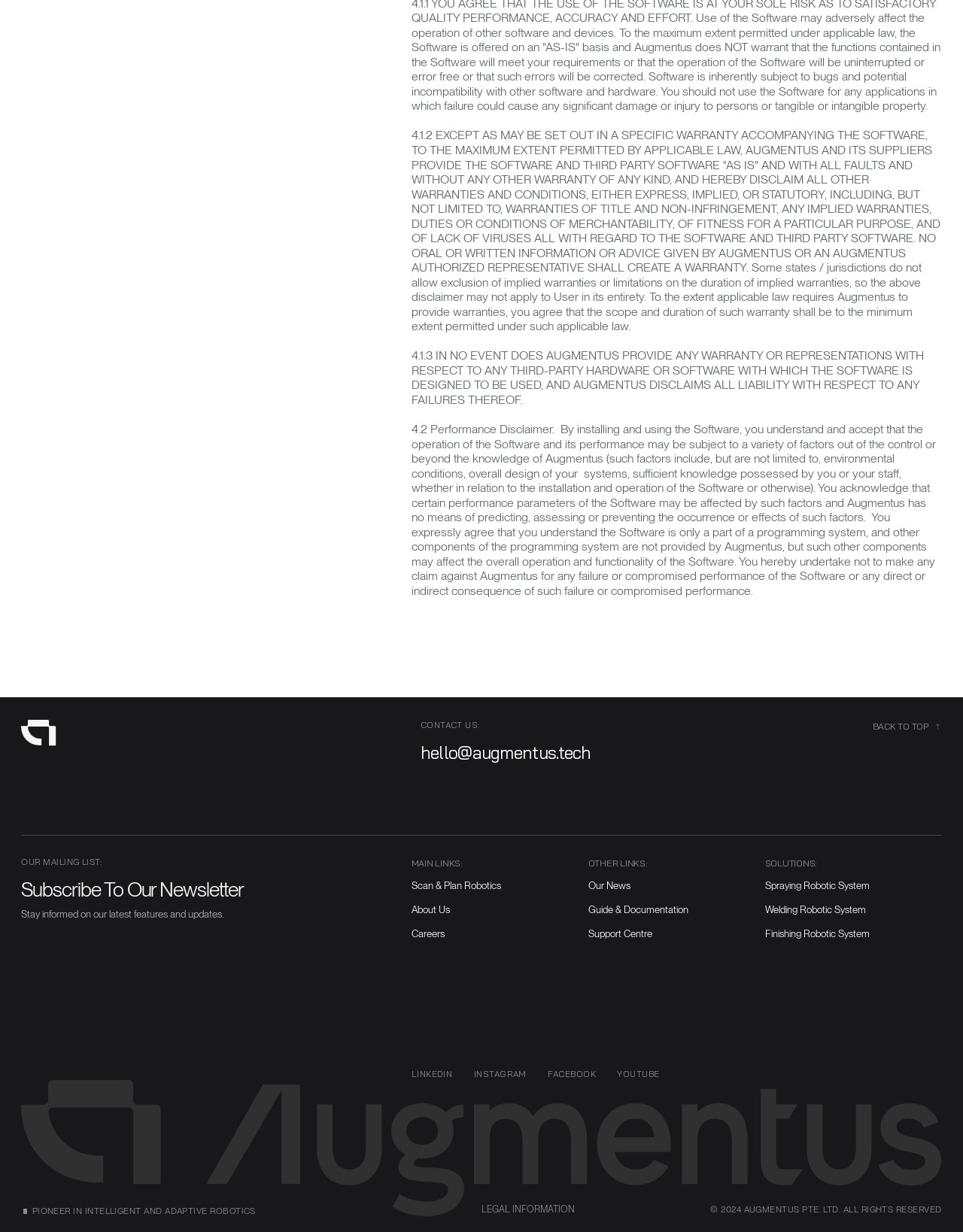Find the bounding box coordinates for the UI element that matches this description: "parent_node: BACK TO TOP aria-label="logo"".

[0.022, 0.584, 0.058, 0.606]